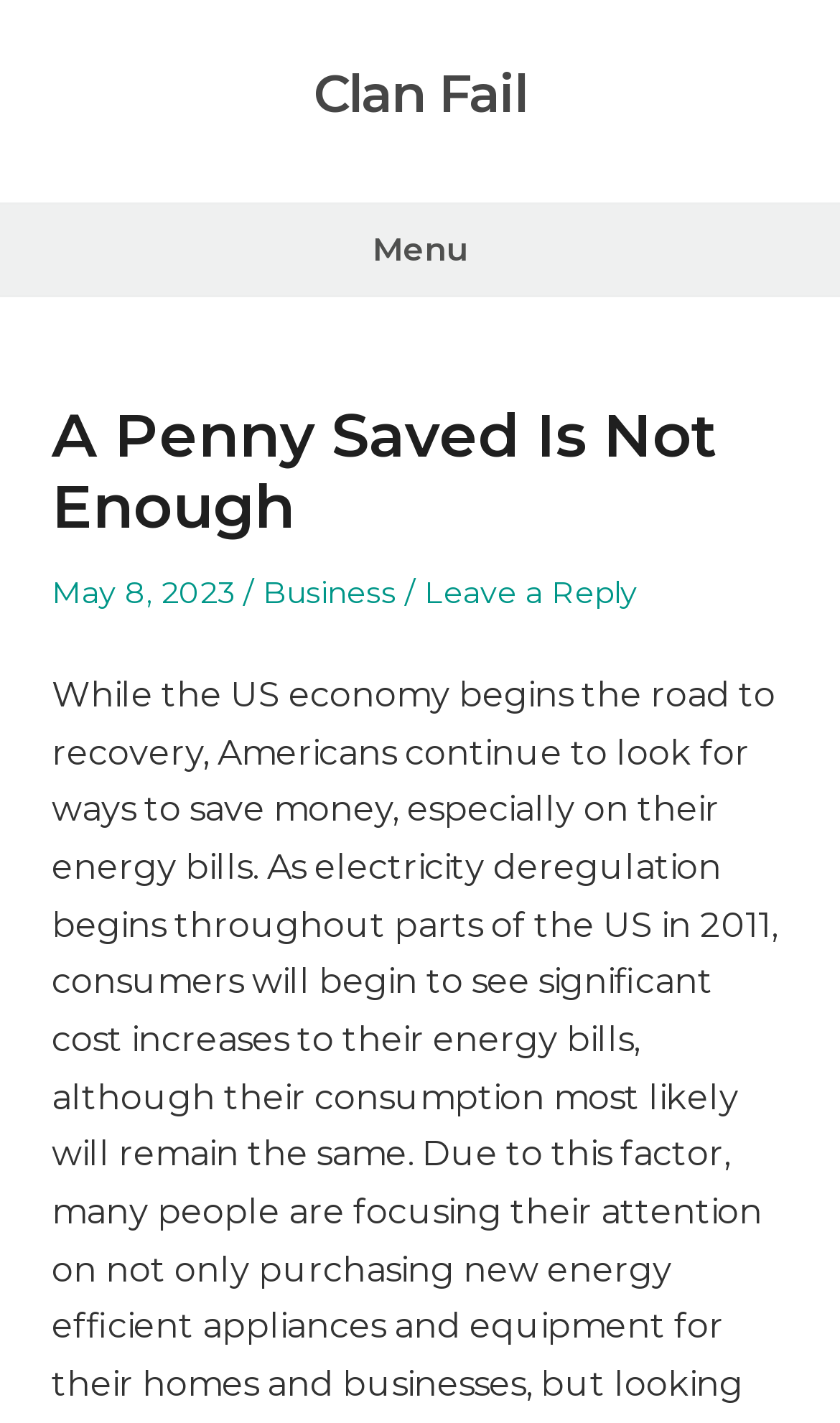Ascertain the bounding box coordinates for the UI element detailed here: "Clan Fail". The coordinates should be provided as [left, top, right, bottom] with each value being a float between 0 and 1.

[0.373, 0.045, 0.627, 0.089]